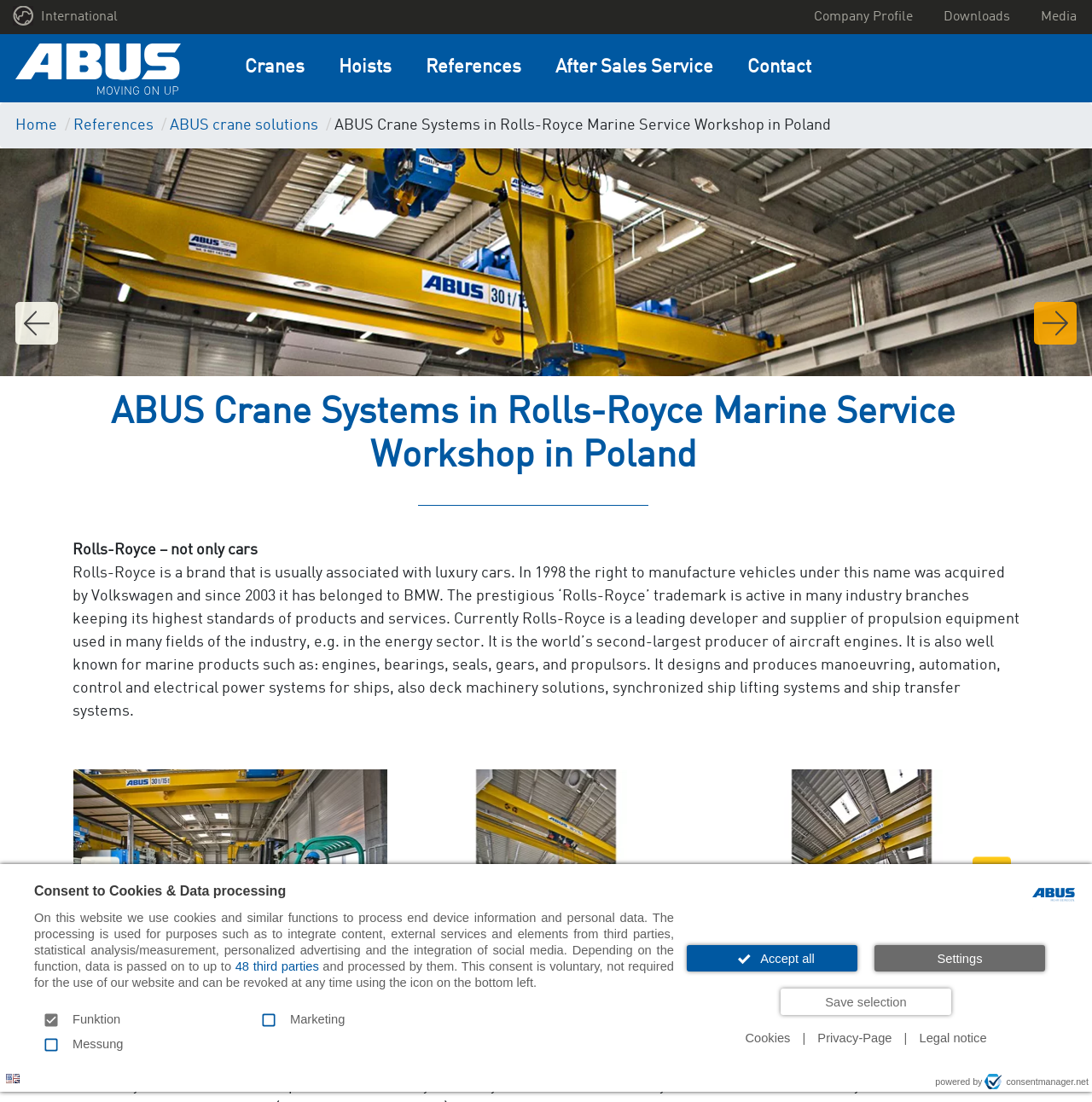Identify the main heading from the webpage and provide its text content.

ABUS Crane Systems in Rolls-Royce Marine Service Workshop in Poland